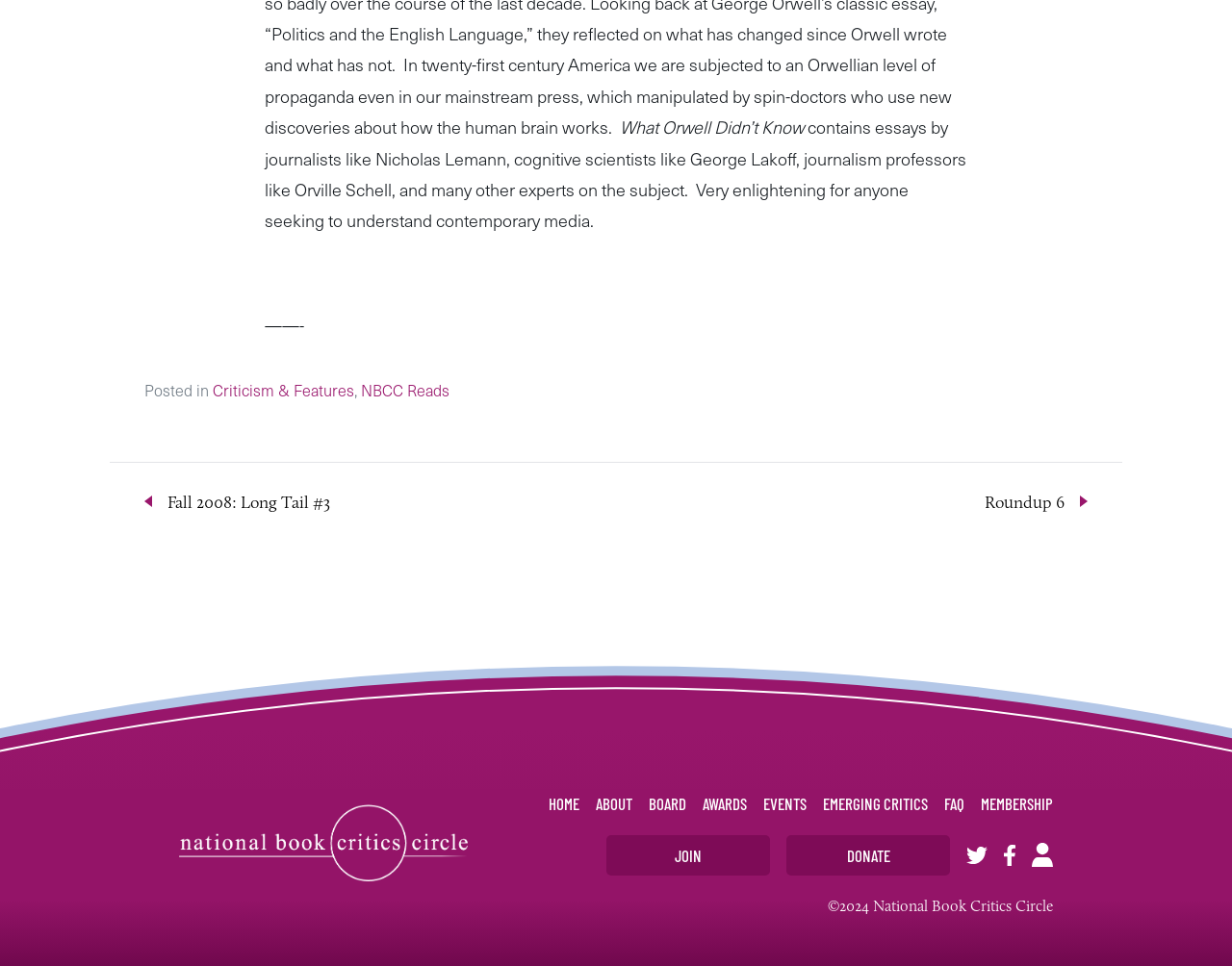Can you look at the image and give a comprehensive answer to the question:
What is the name of the organization?

The answer can be found by looking at the link 'National Book Critics Circle' at the bottom of the page, which suggests that it is the name of the organization.